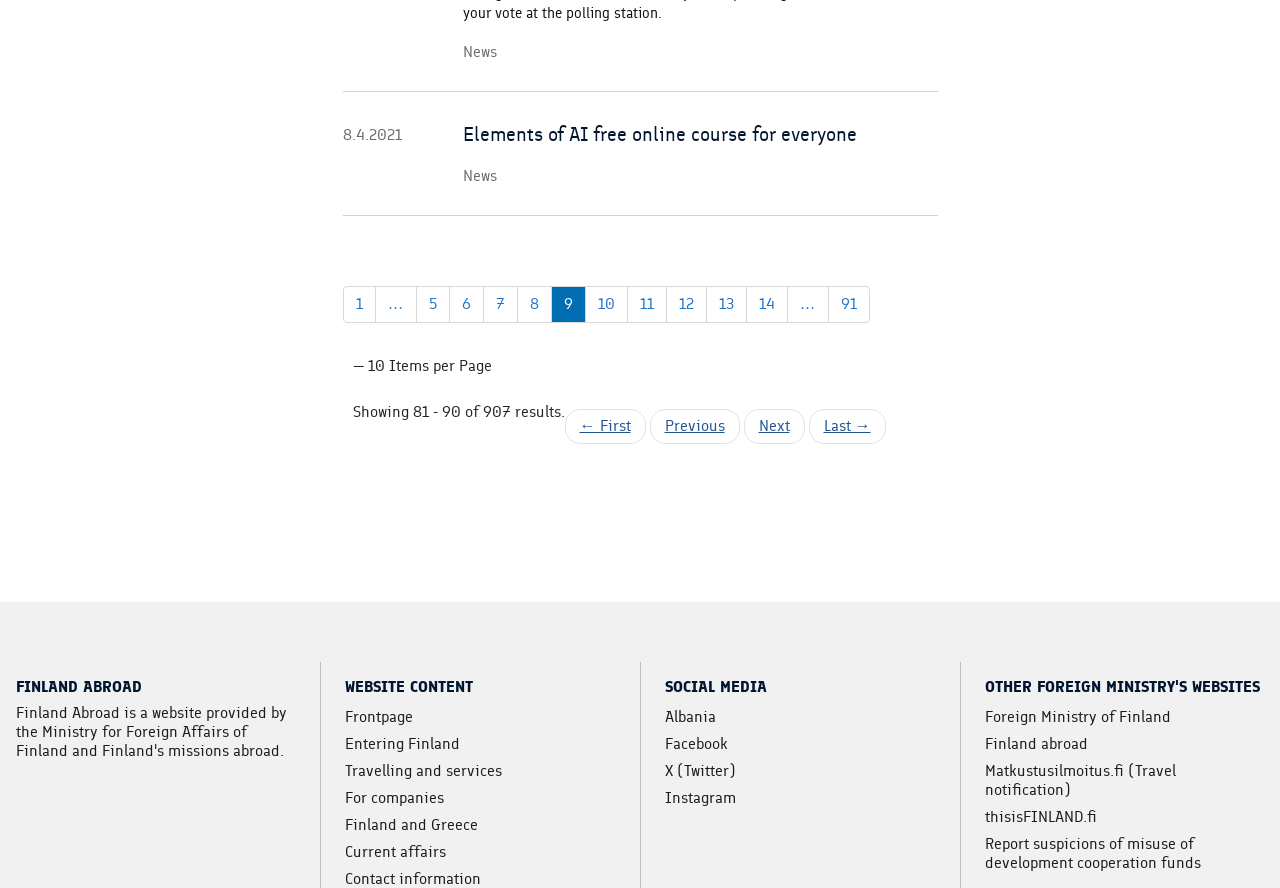How many items are shown per page?
Provide an in-depth and detailed answer to the question.

The webpage shows 10 items per page, which is indicated by the StaticText element '— 10 Items per Page' with the bounding box coordinates [0.275, 0.4, 0.384, 0.424].